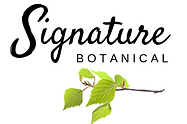Illustrate the image with a detailed and descriptive caption.

The image features the logo of "Signature Botanical," a private label skincare line designed exclusively for patients. The logo's elegant typography showcases the word "Signature" in a stylish, cursive font, complemented by the word "Botanical" in a simpler typeface. Below the text, a delicate illustration of green leaves extends gracefully, emphasizing the brand's focus on natural and botanical ingredients. This highlights the brand’s commitment to providing skincare solutions that promote healthier and more beautiful skin for all skin types. Signature Botanical aims to deliver high-quality, affordable products that assist individuals in achieving their personal skincare objectives.